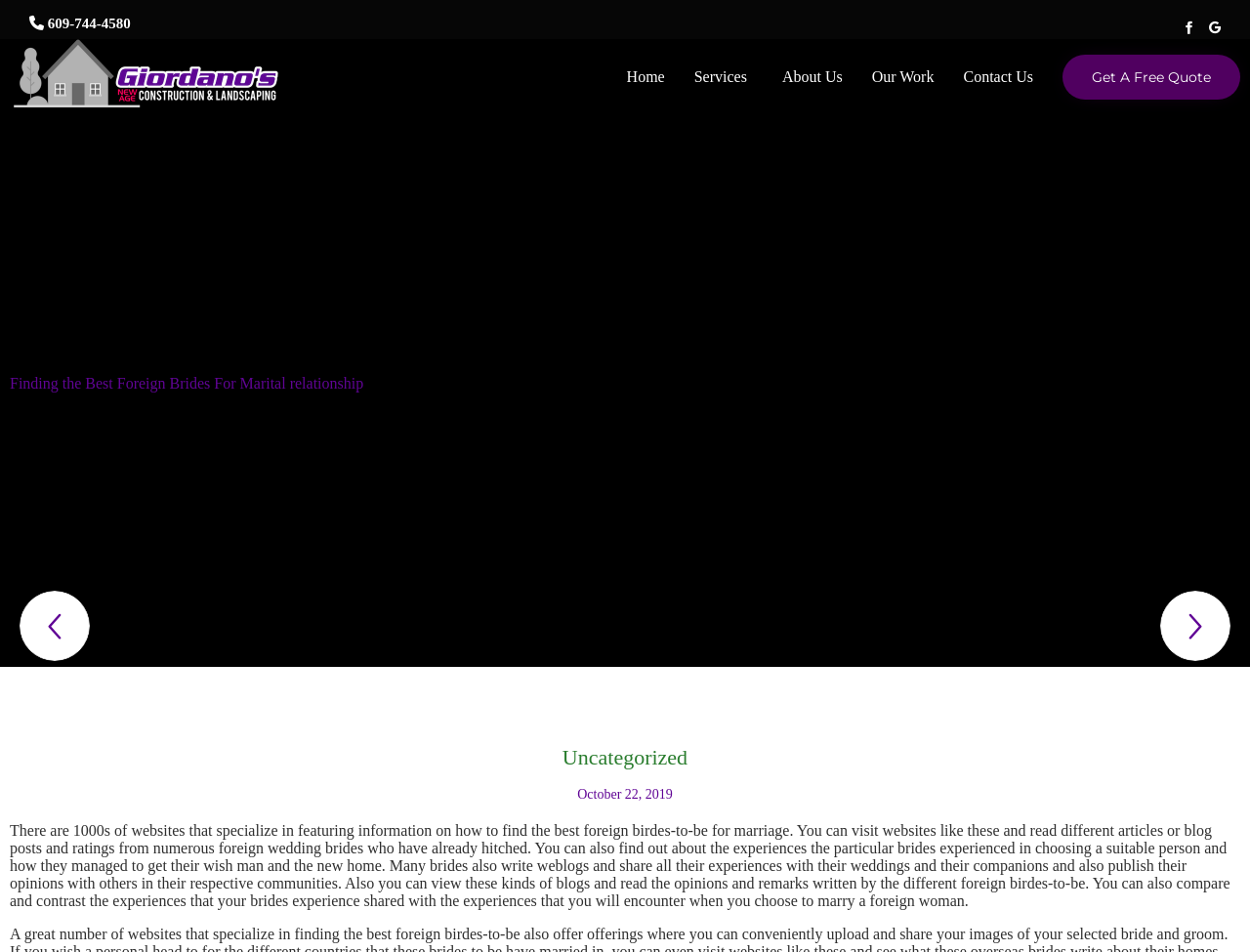Using the format (top-left x, top-left y, bottom-right x, bottom-right y), and given the element description, identify the bounding box coordinates within the screenshot: Our Work

[0.686, 0.055, 0.759, 0.107]